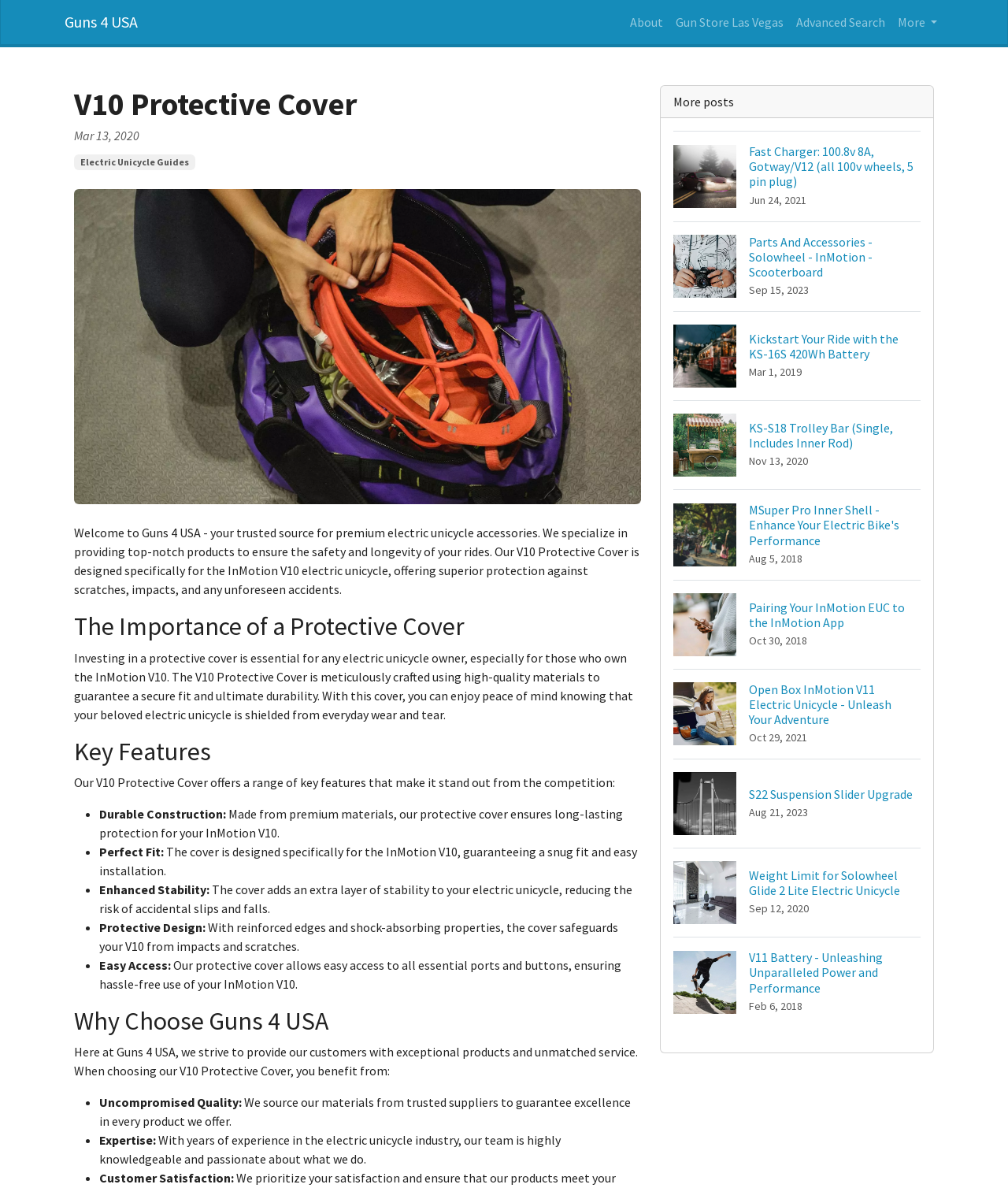Find the bounding box coordinates of the element to click in order to complete this instruction: "Click the 'More' button". The bounding box coordinates must be four float numbers between 0 and 1, denoted as [left, top, right, bottom].

[0.884, 0.005, 0.936, 0.032]